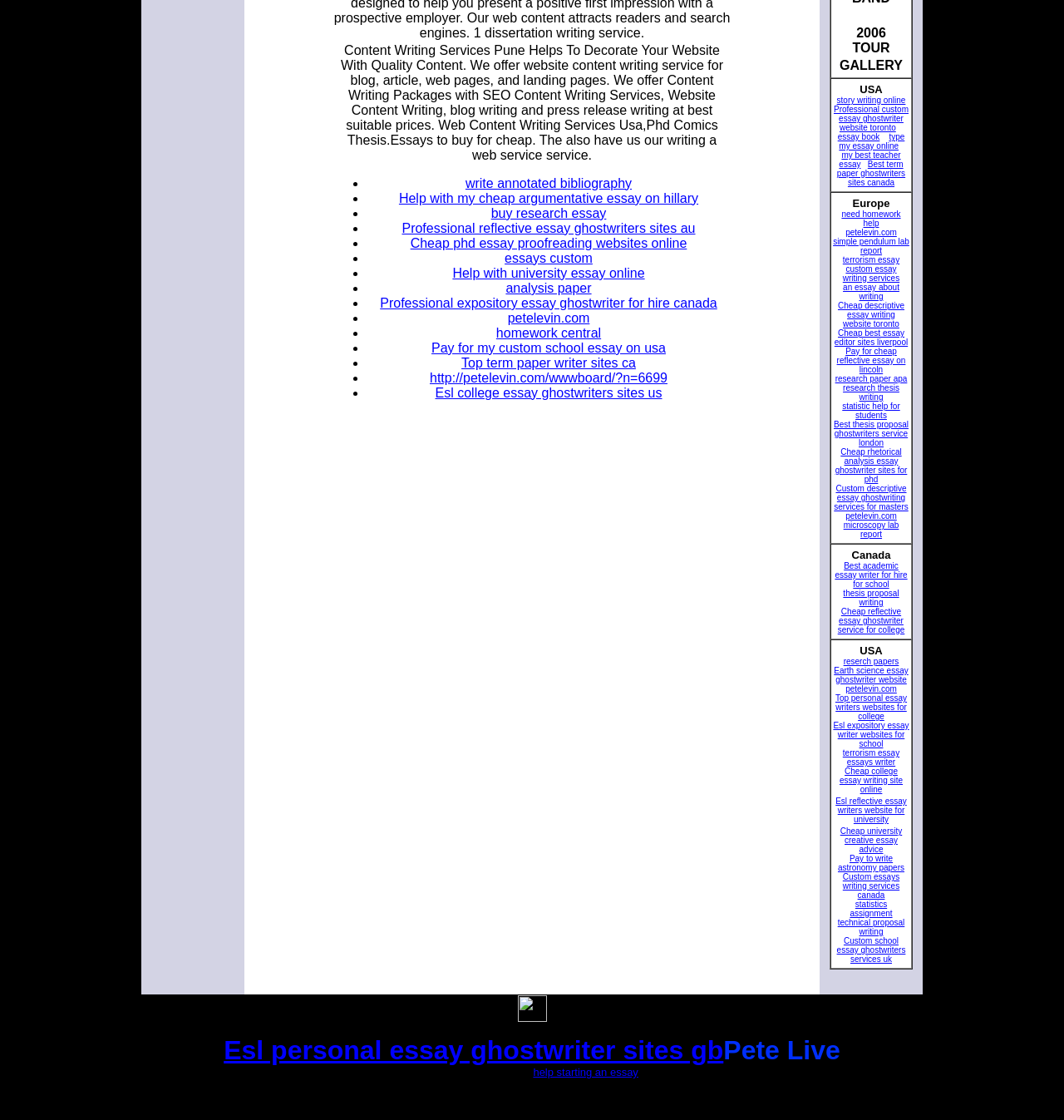What is the tone of the website content?
Answer the question with as much detail as possible.

The tone of the website content appears to be professional, as it uses formal language and highlights the benefits of the content writing services offered, suggesting a business-like tone.